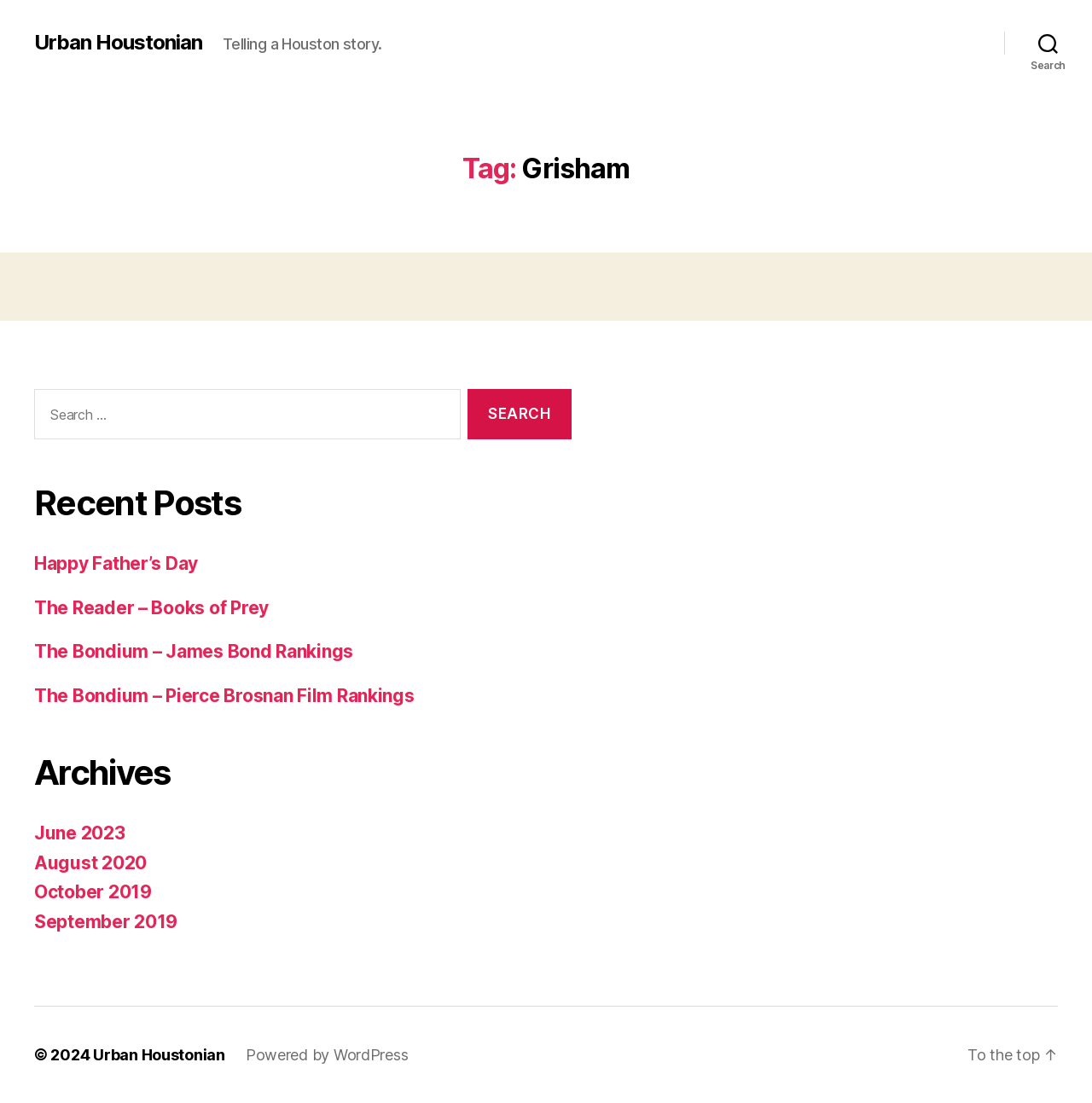Please determine the bounding box coordinates of the section I need to click to accomplish this instruction: "Click on the 'More' link".

None